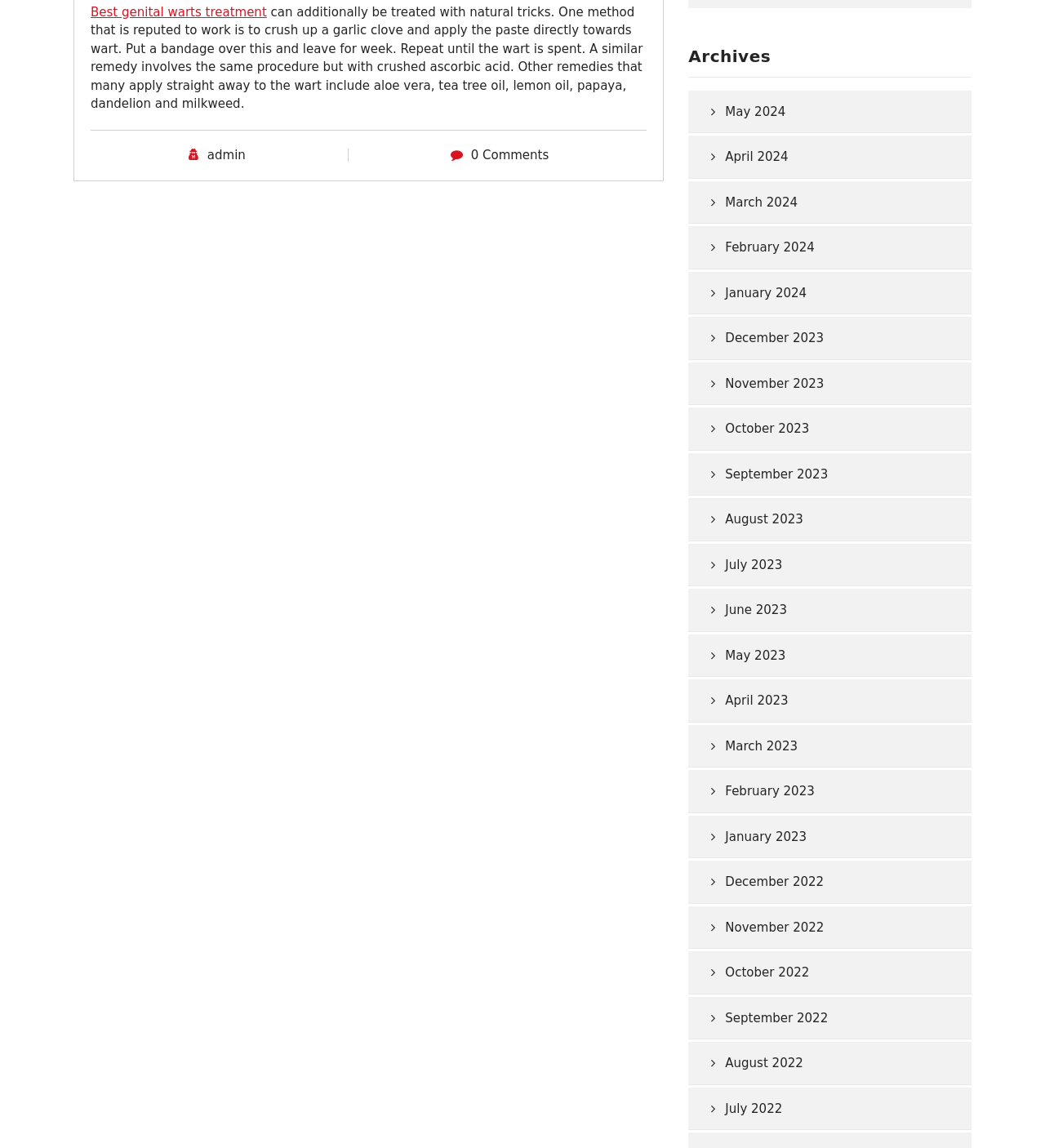Locate the bounding box coordinates of the area you need to click to fulfill this instruction: 'View comments'. The coordinates must be in the form of four float numbers ranging from 0 to 1: [left, top, right, bottom].

[0.451, 0.128, 0.525, 0.141]